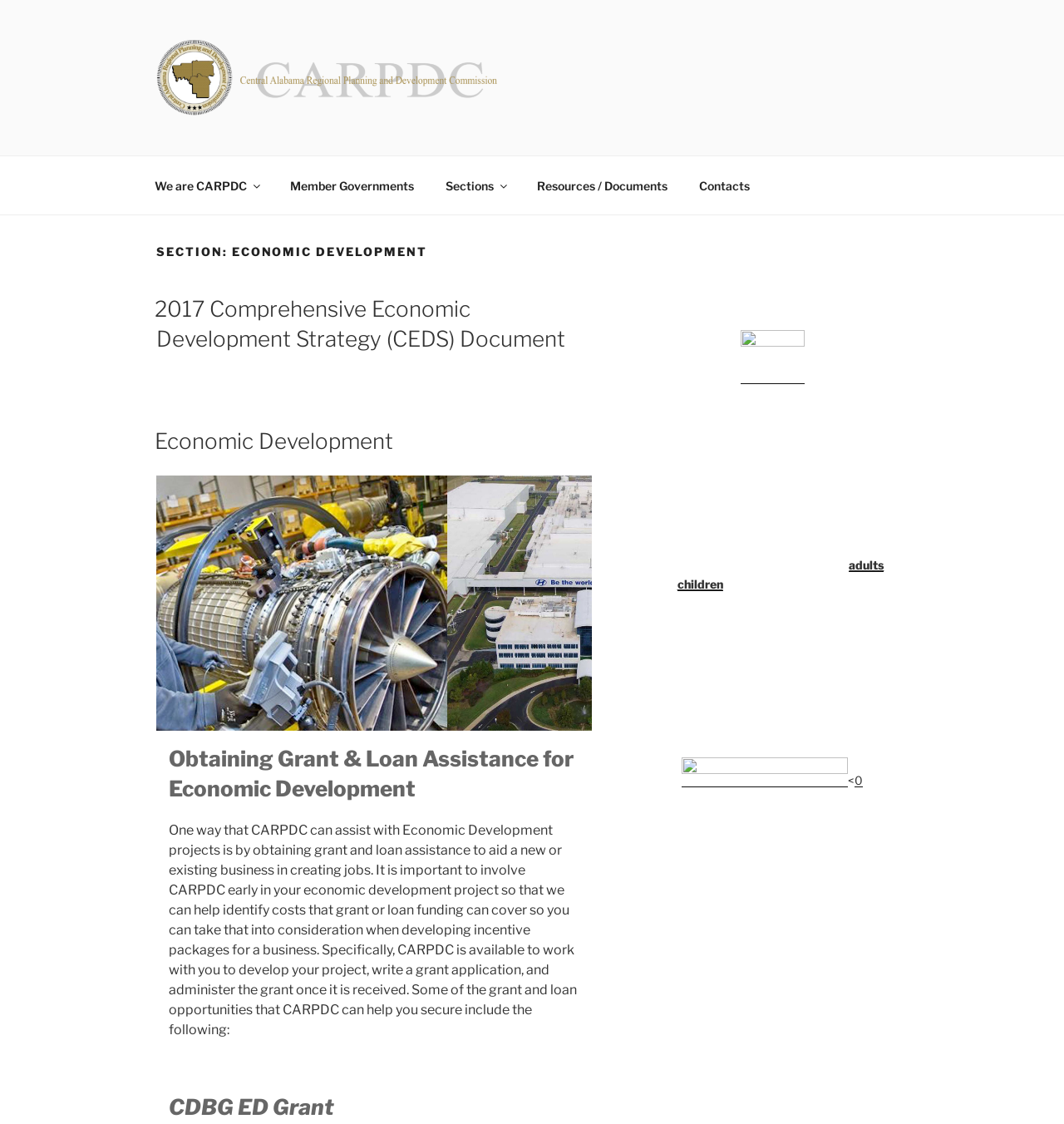Extract the primary heading text from the webpage.

SECTION: ECONOMIC DEVELOPMENT